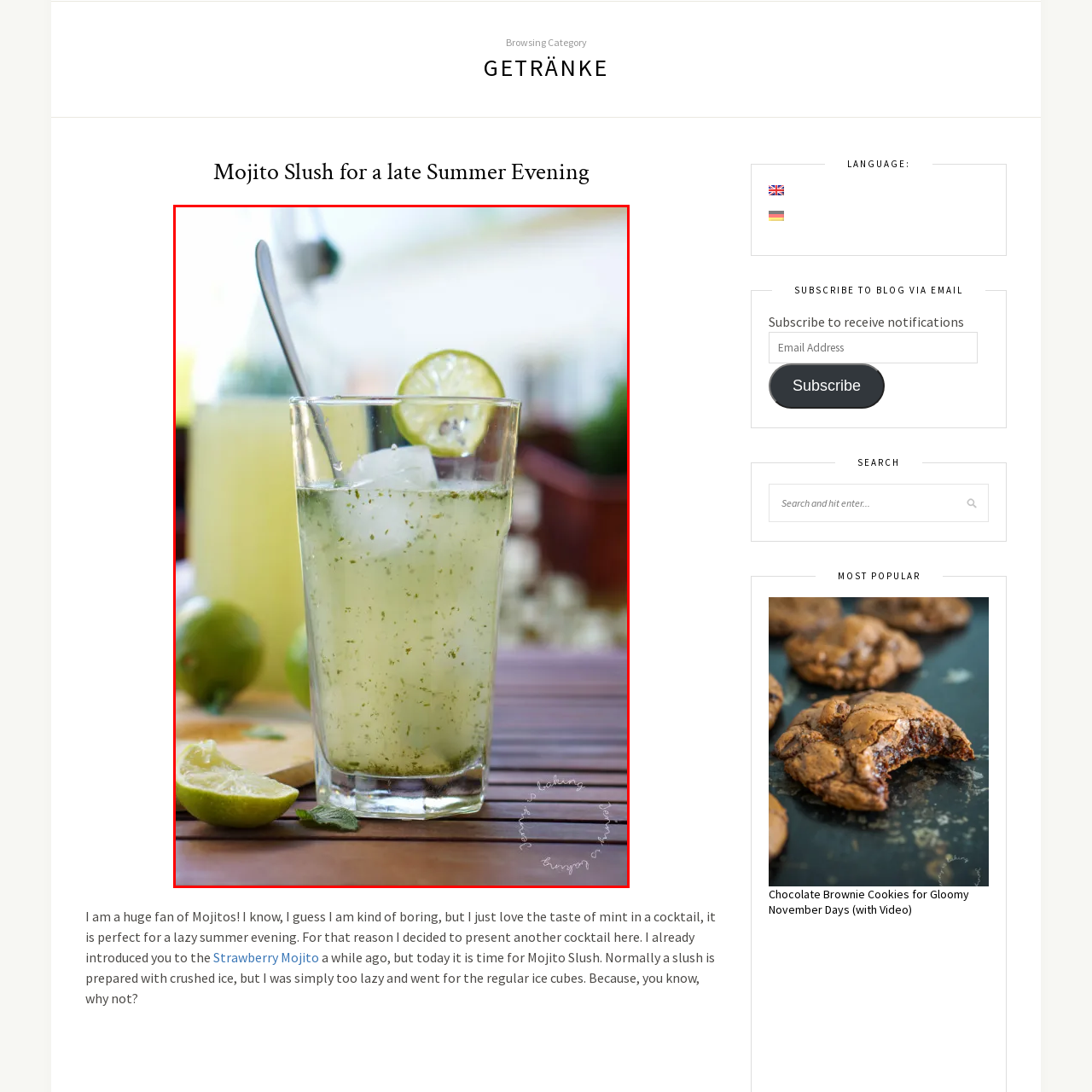Look at the image inside the red boundary and respond to the question with a single word or phrase: What is on the rim of the glass?

A slice of fresh lime